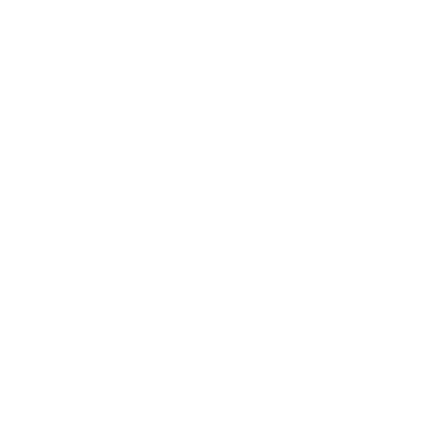What features does the remote combine?
Using the information presented in the image, please offer a detailed response to the question.

The caption highlights that the W1 Smart TV Remote combines the features of a traditional TV remote, a wireless keyboard, and motion-sensing capabilities, making it a multifunctional device that caters to different user needs.